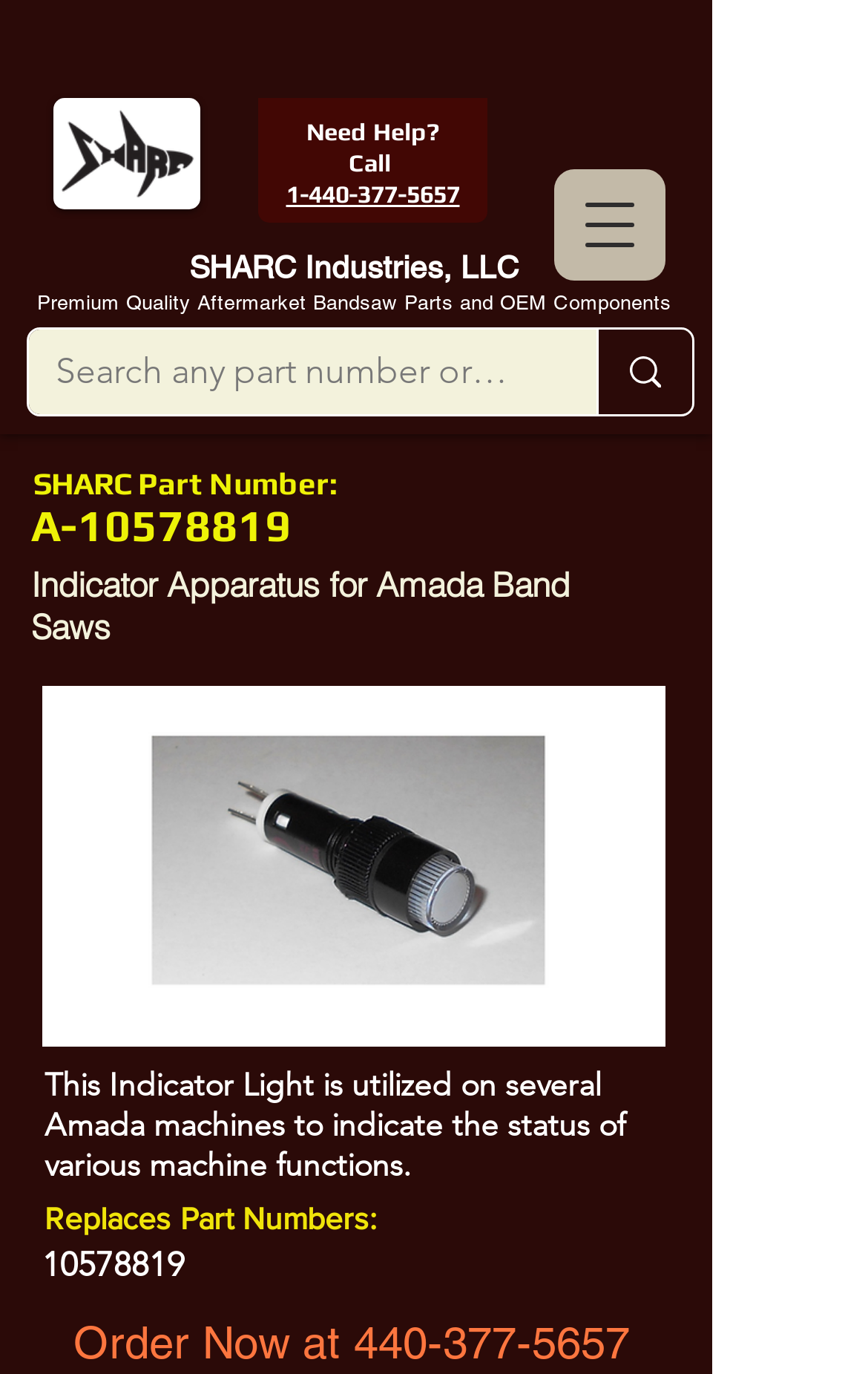What is the function of the Indicator Light?
We need a detailed and meticulous answer to the question.

I found the function of the Indicator Light by reading the StaticText 'This Indicator Light is utilized on several Amada machines to indicate the status of various machine functions.'.